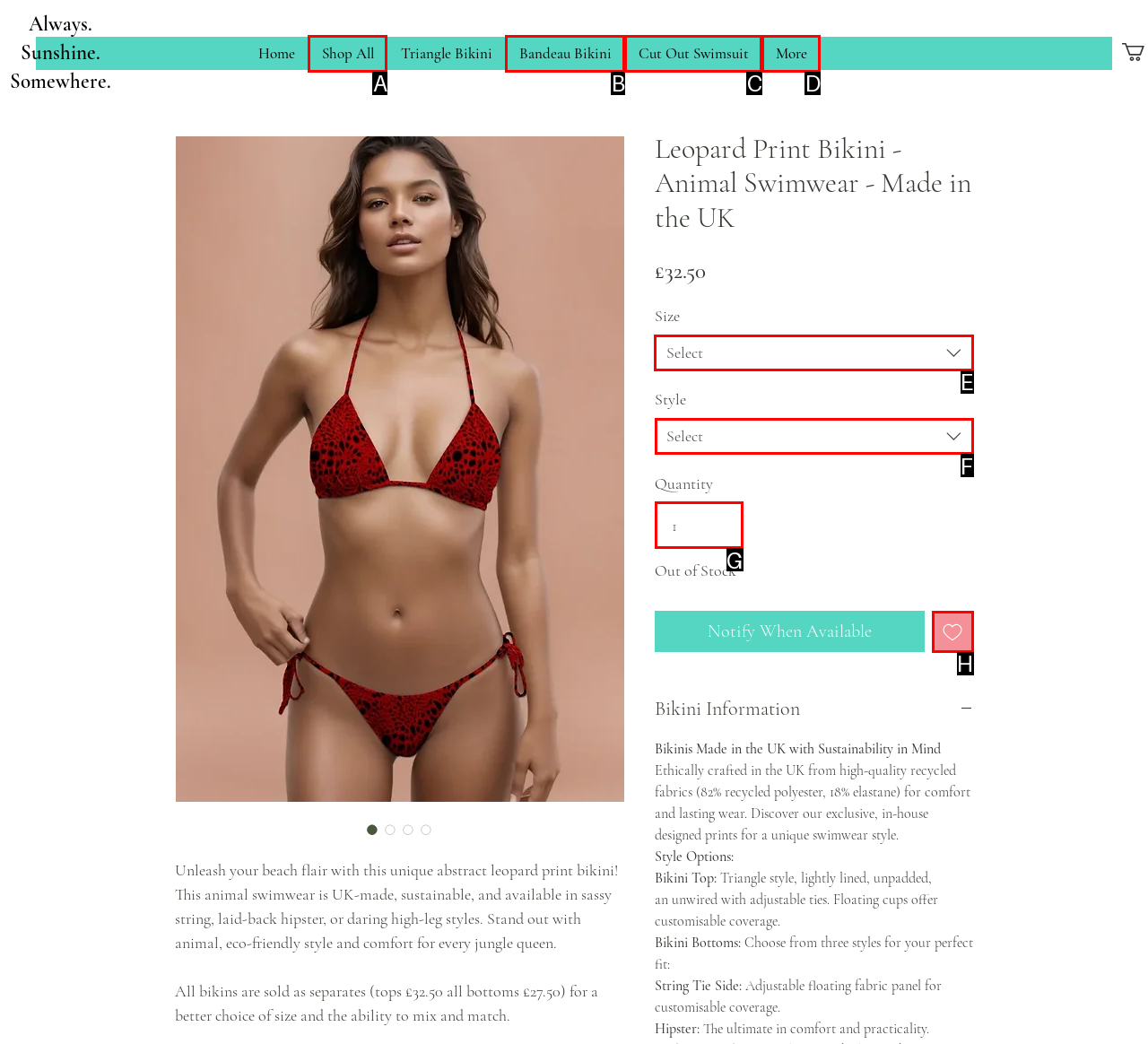Based on the choices marked in the screenshot, which letter represents the correct UI element to perform the task: Select a size from the dropdown list?

E